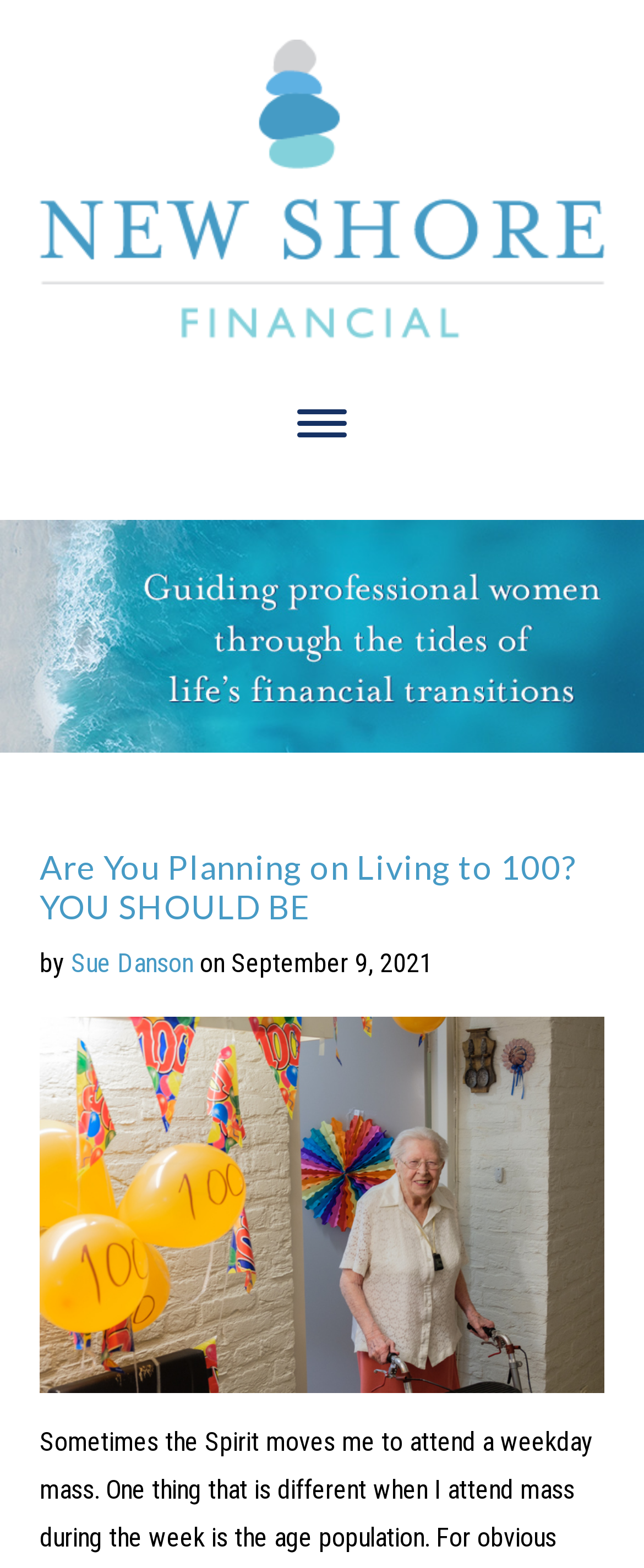When was the article published?
Please use the image to deliver a detailed and complete answer.

I found the publication date by looking at the time element in the header section of the webpage, which displays the date 'September 9, 2021'.